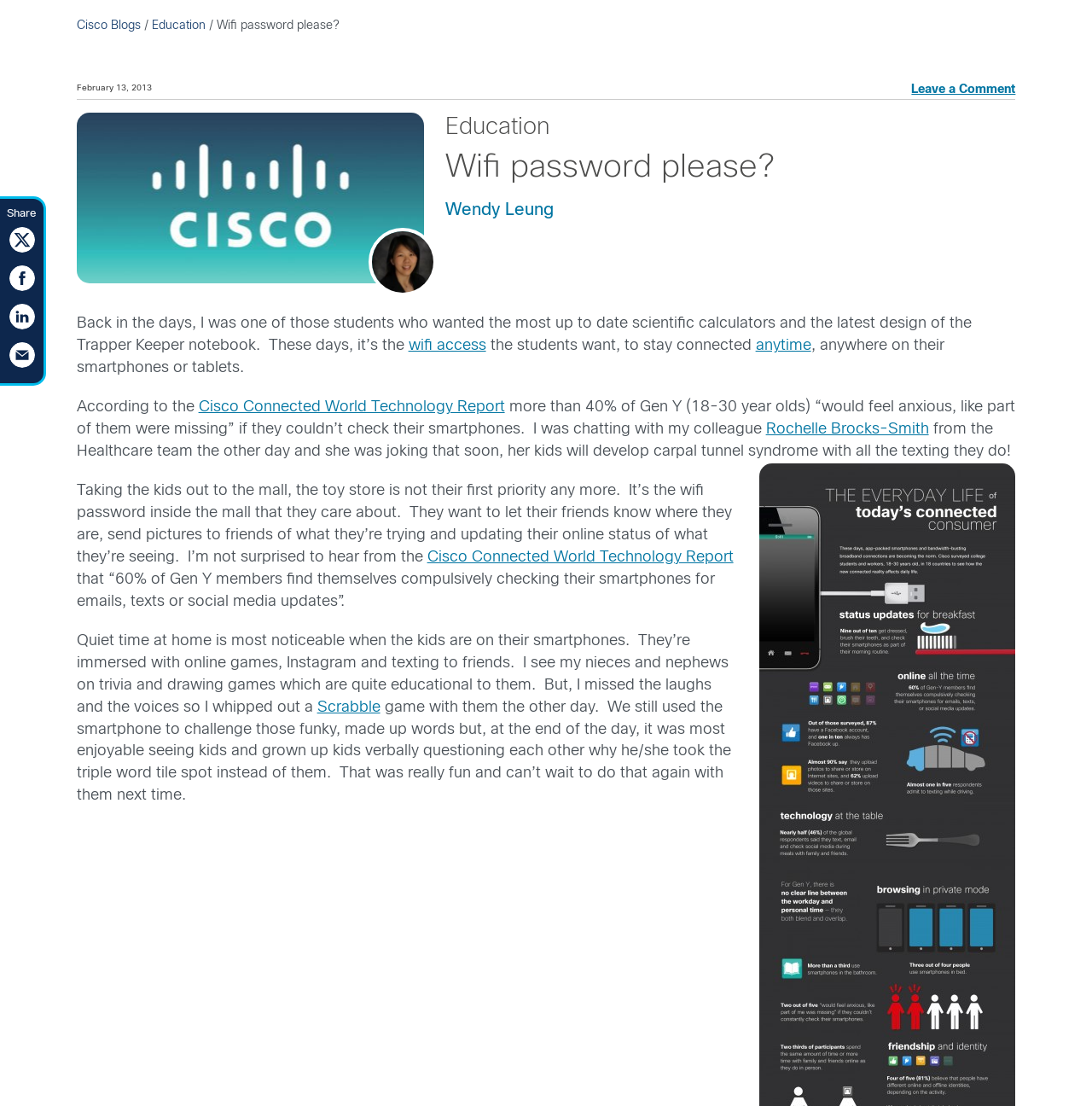Using the information from the screenshot, answer the following question thoroughly:
What game did the author play with their nieces and nephews?

The author mentions that they whipped out a Scrabble game with their nieces and nephews, which they used to challenge each other with funky, made-up words, and had a fun time doing so.